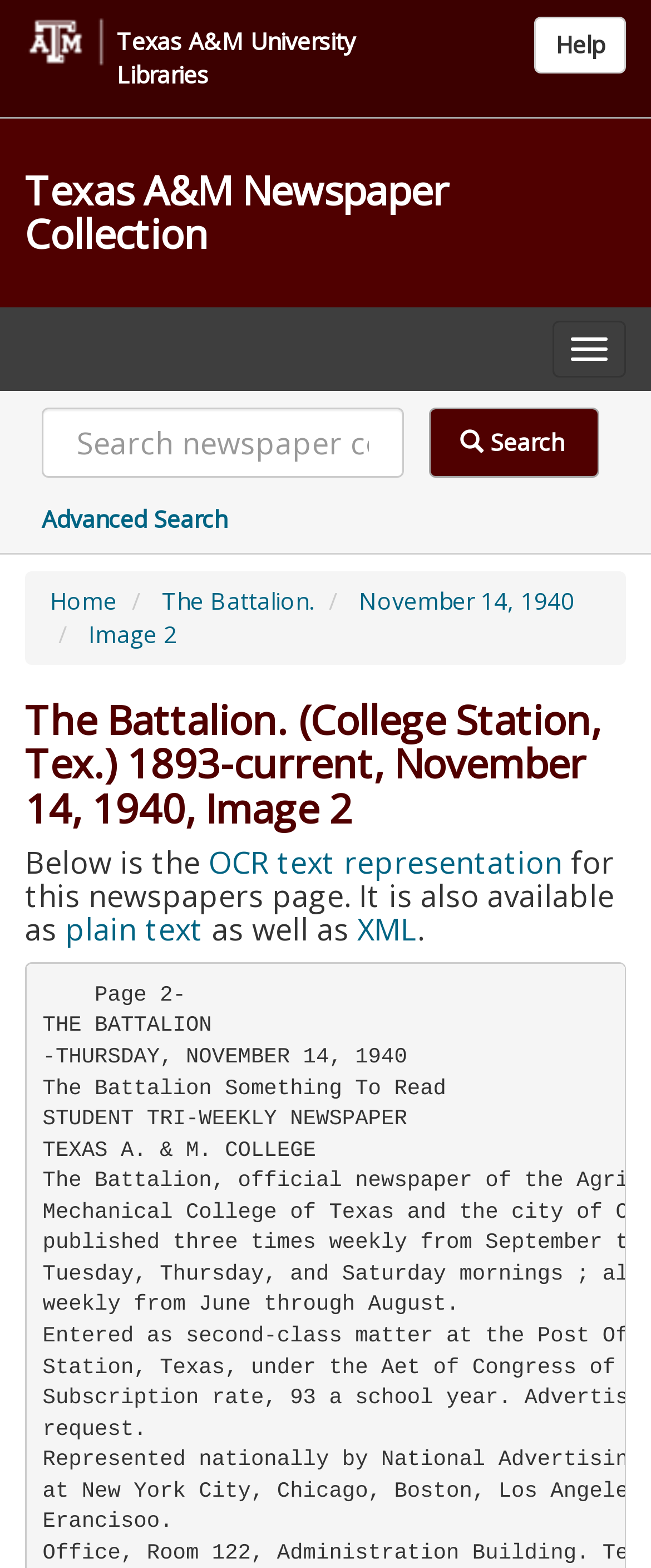Please locate and generate the primary heading on this webpage.

Texas A&M Newspaper Collection